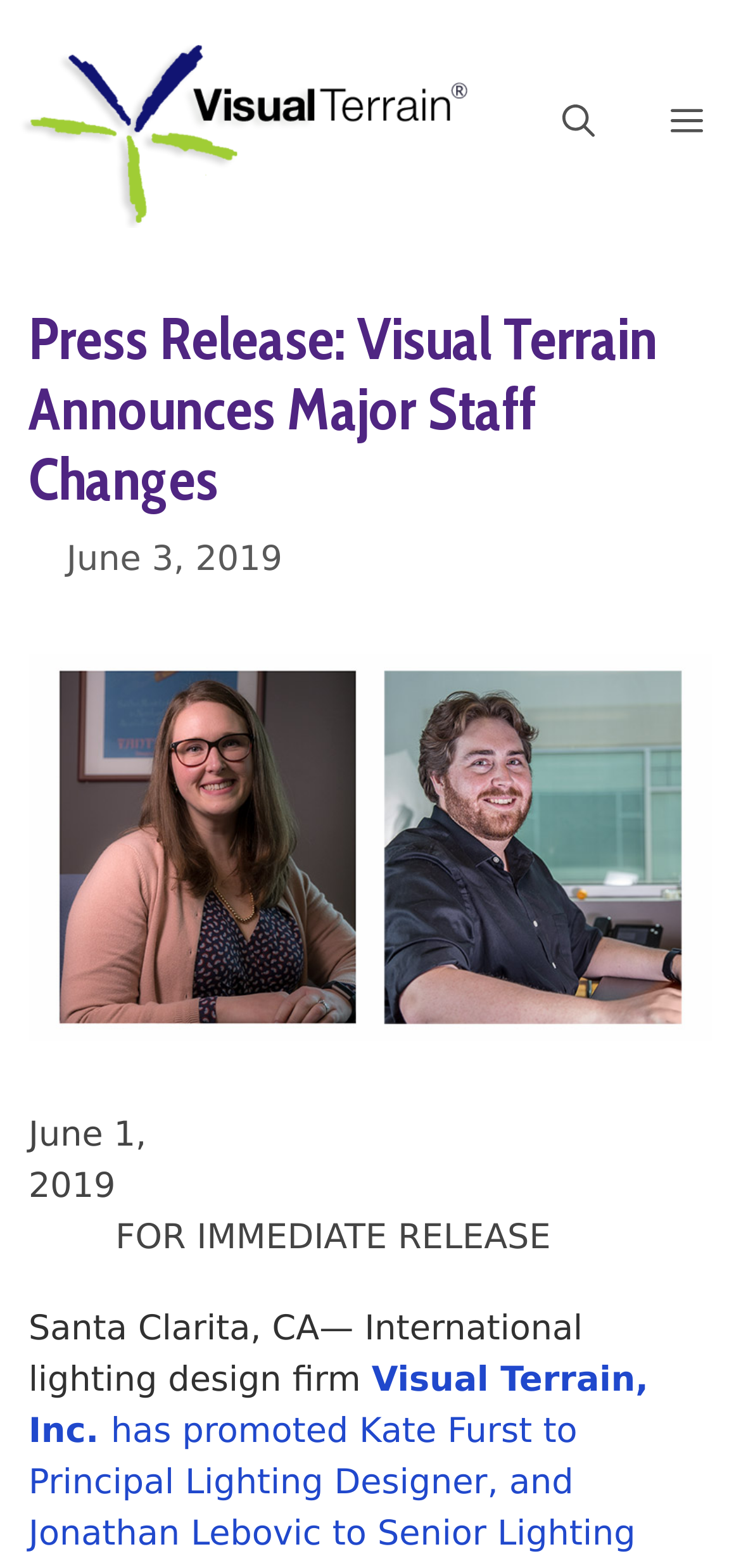What is the location mentioned in the press release?
Give a one-word or short phrase answer based on the image.

Santa Clarita, CA